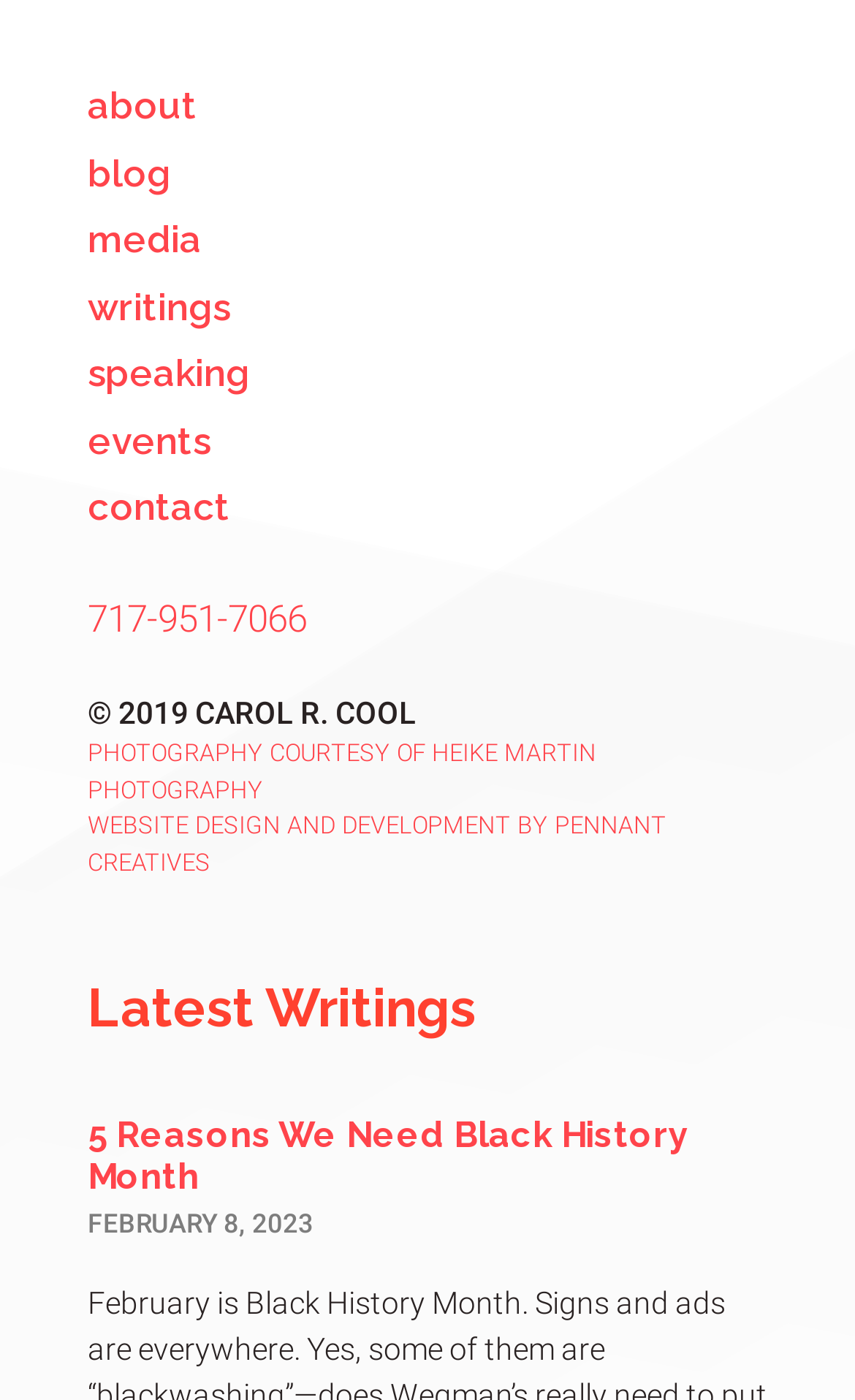How many links are in the top navigation menu?
Look at the image and answer the question with a single word or phrase.

5